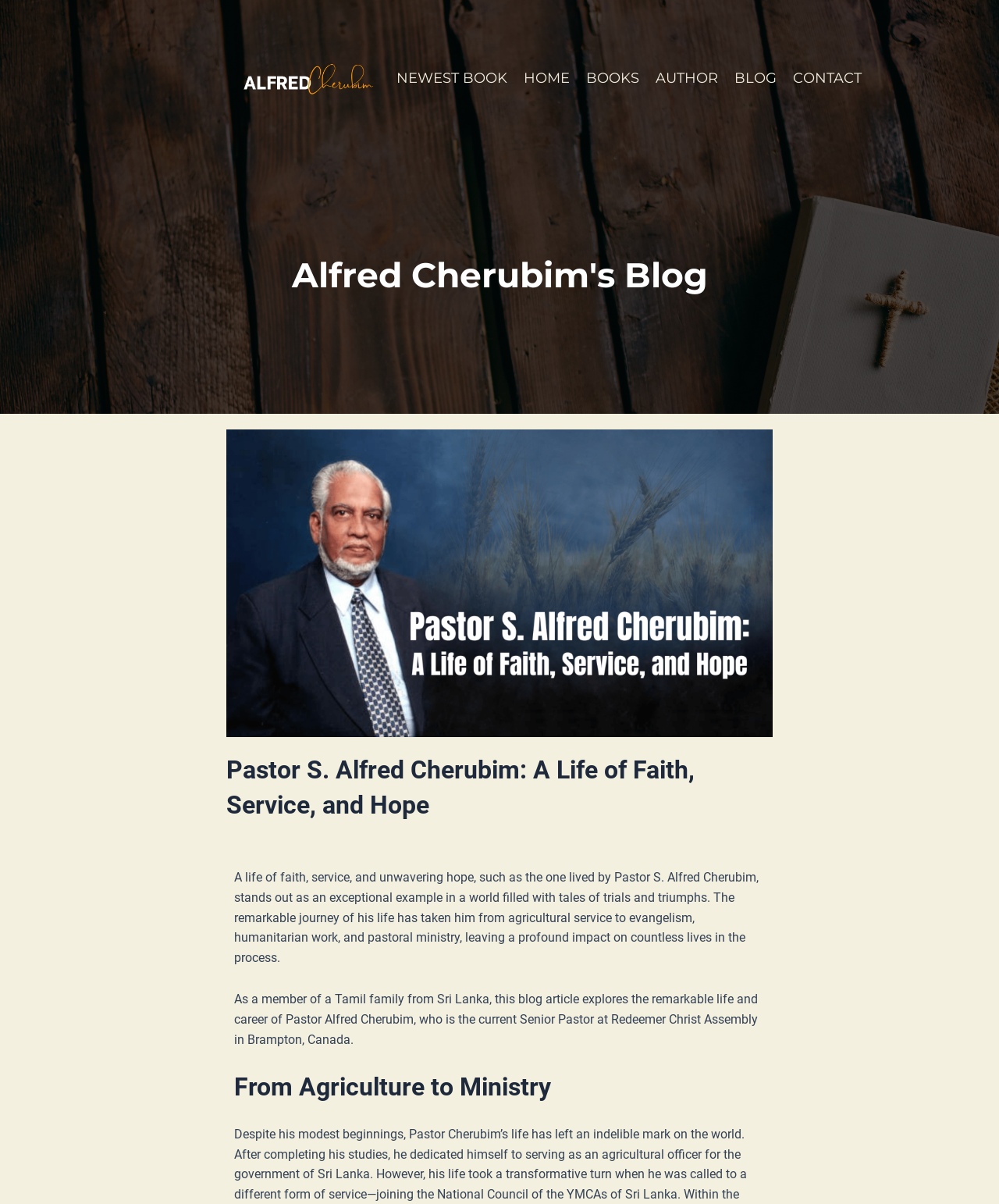Answer the question in one word or a short phrase:
What is the name of the pastor featured on this website?

Pastor S. Alfred Cherubim